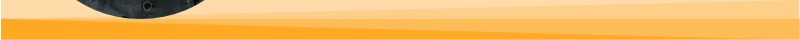What theme does the design emphasize?
Using the image as a reference, answer the question with a short word or phrase.

Creativity and engagement